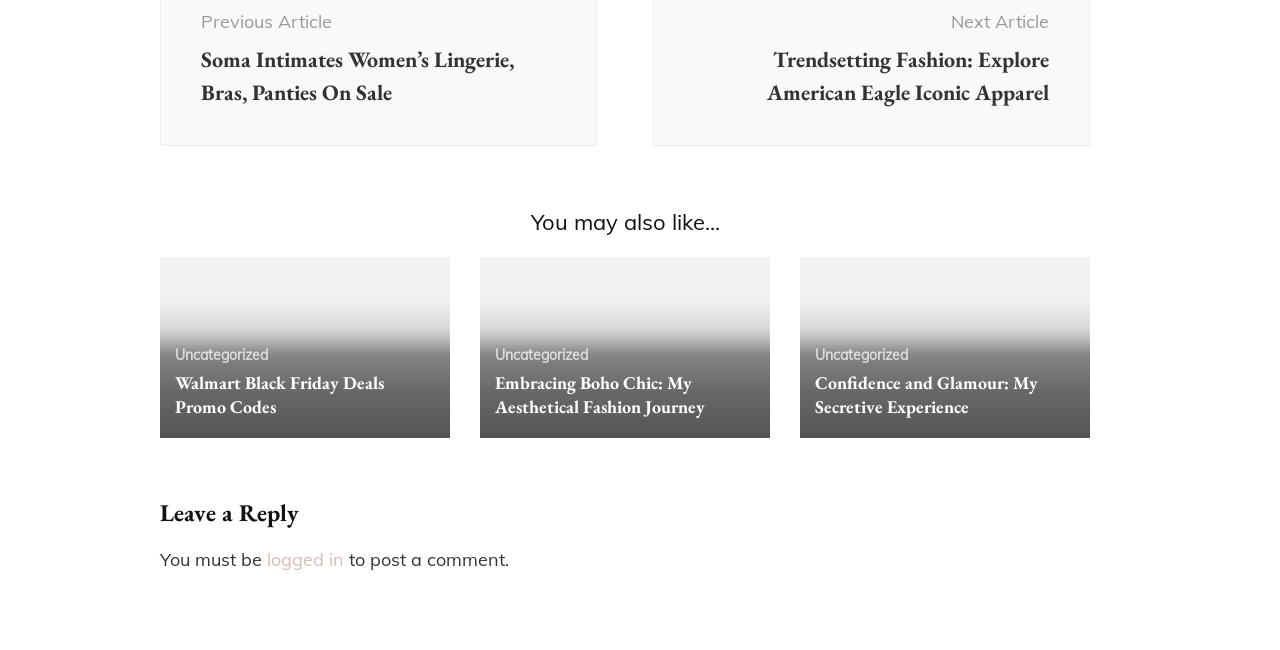How many articles are on the webpage?
From the details in the image, answer the question comprehensively.

There are three articles on the webpage, each with a heading, a link, and an image. The articles are 'Walmart Black Friday Deals Promo Codes', 'Embracing Boho Chic: My Aesthetical Fashion Journey', and 'Confidence and Glamour: My Secretive Experience'.